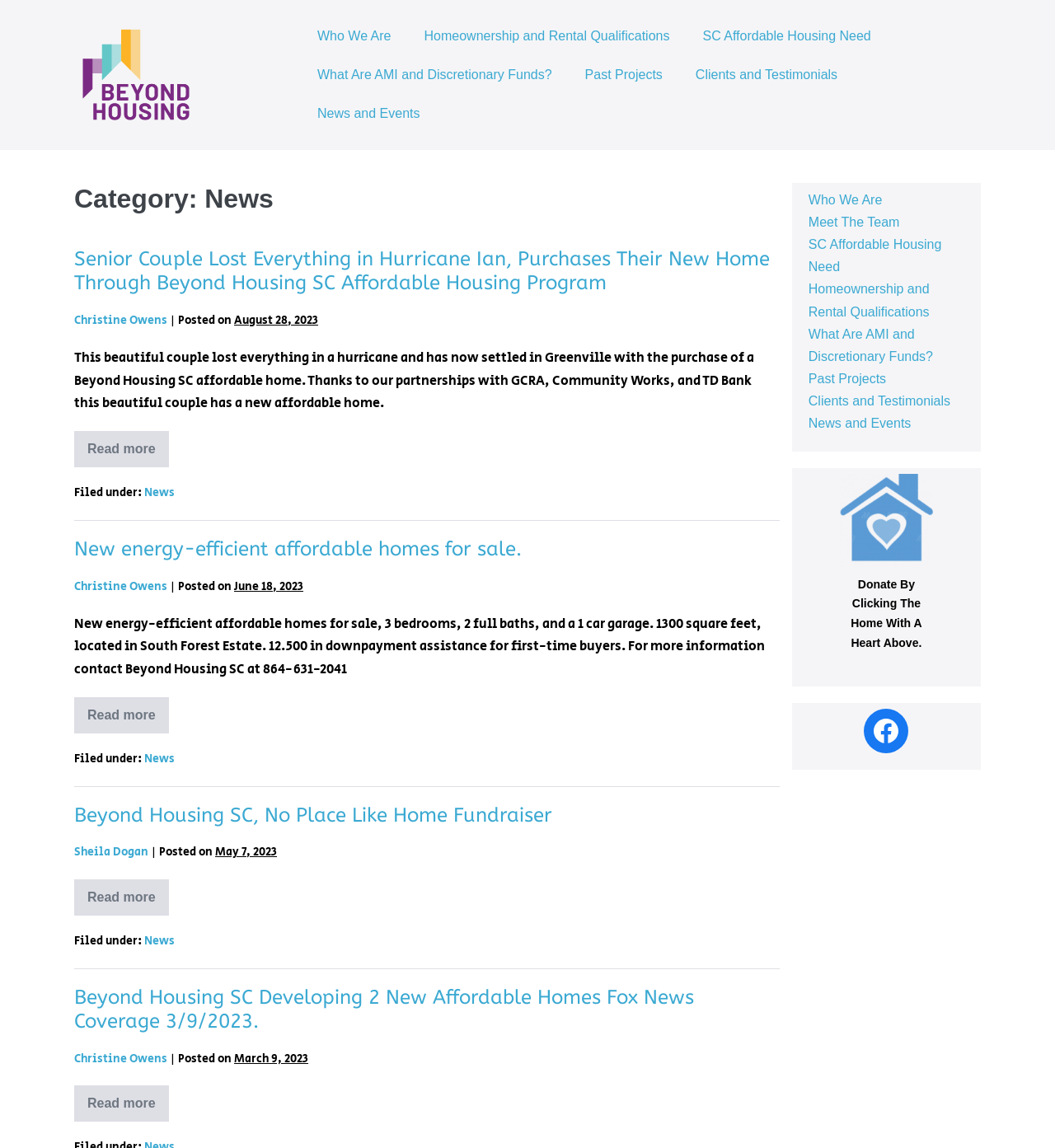Given the description of the UI element: "Christine Owens", predict the bounding box coordinates in the form of [left, top, right, bottom], with each value being a float between 0 and 1.

[0.07, 0.504, 0.159, 0.518]